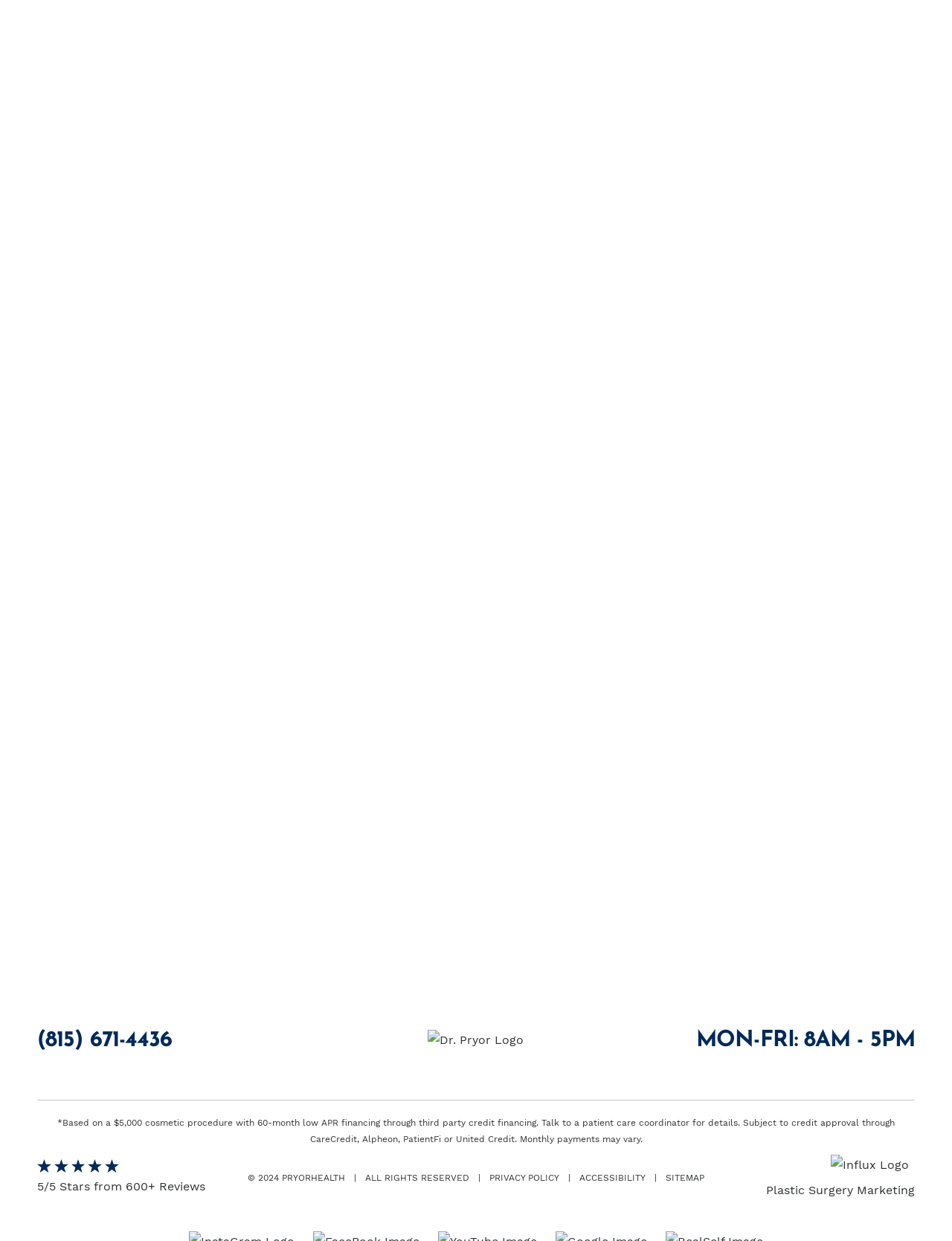Find the bounding box coordinates corresponding to the UI element with the description: "View Map". The coordinates should be formatted as [left, top, right, bottom], with values as floats between 0 and 1.

[0.371, 0.608, 0.629, 0.639]